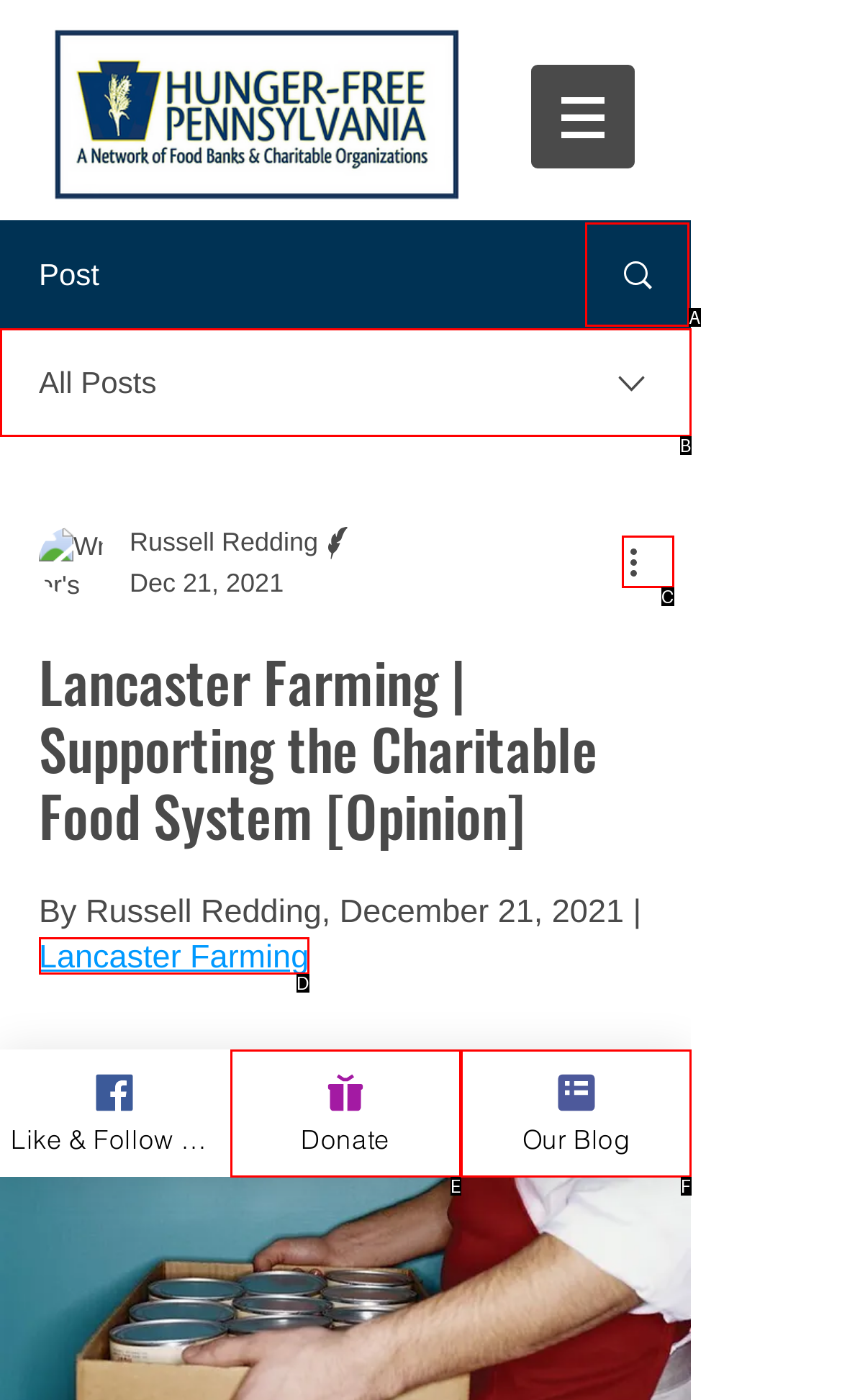Find the option that fits the given description: Our Blog
Answer with the letter representing the correct choice directly.

F